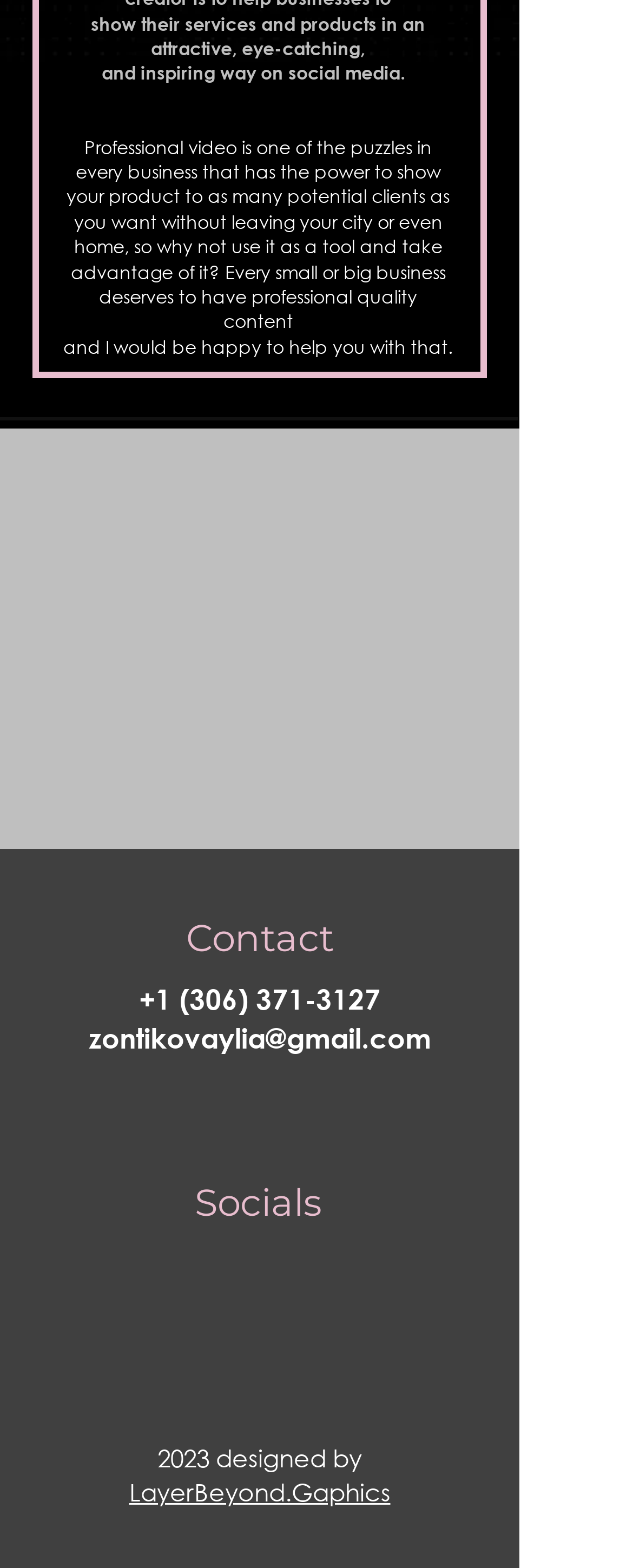Identify the bounding box coordinates for the UI element described as follows: +1 (306) 371-3127. Use the format (top-left x, top-left y, bottom-right x, bottom-right y) and ensure all values are floating point numbers between 0 and 1.

[0.219, 0.628, 0.601, 0.647]